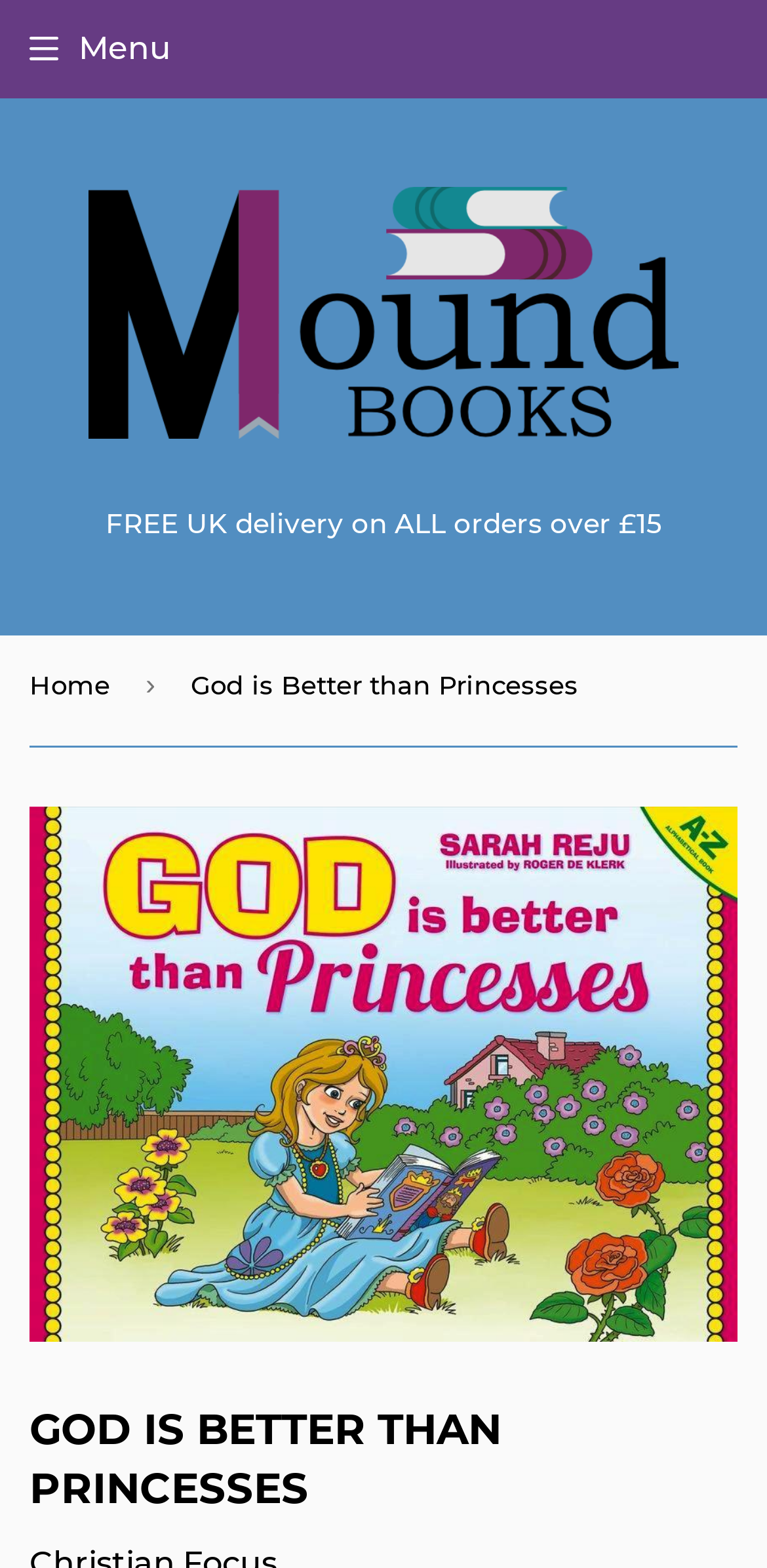What is the headline of the webpage?

GOD IS BETTER THAN PRINCESSES